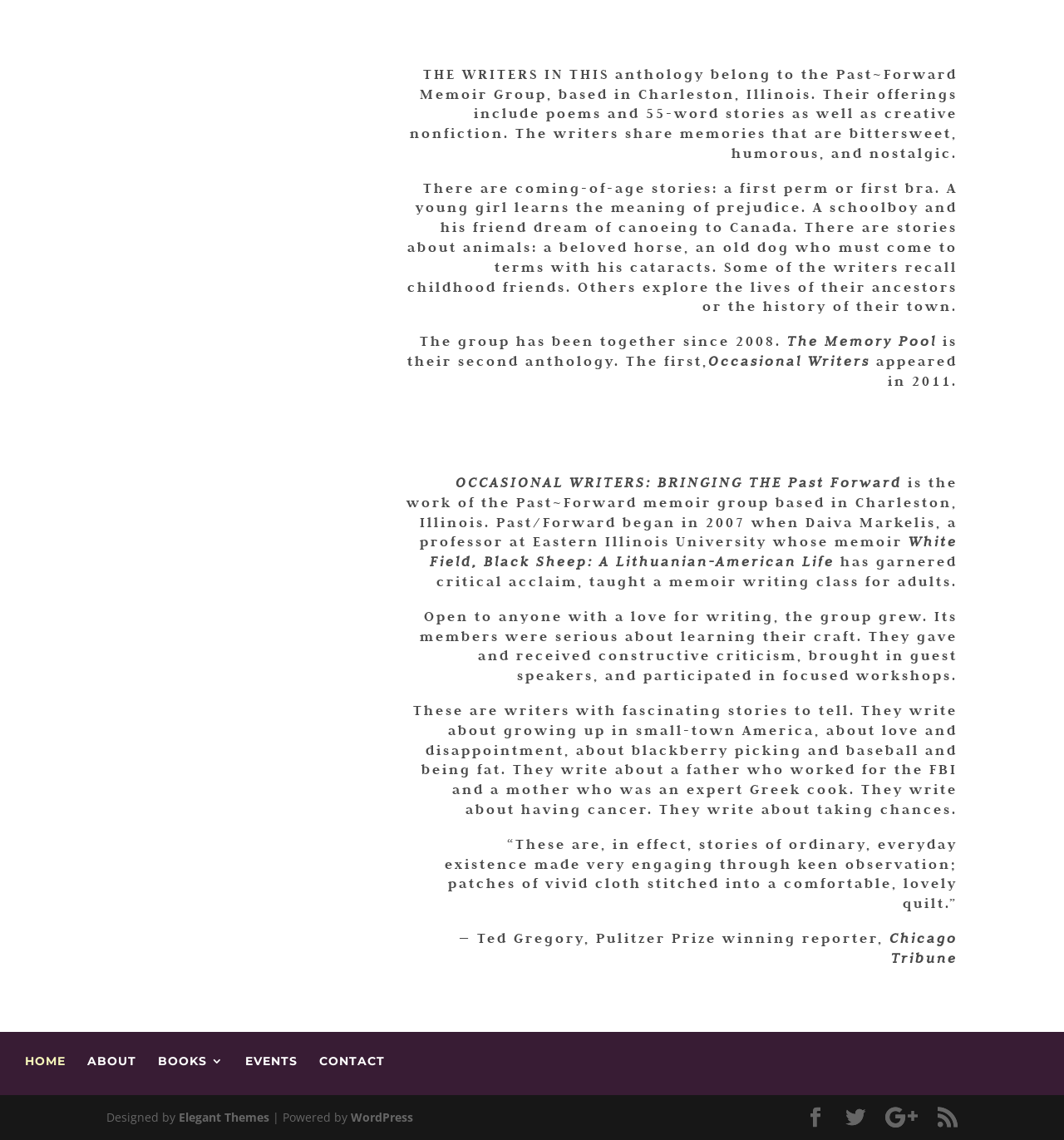Pinpoint the bounding box coordinates of the element you need to click to execute the following instruction: "Click the 'HOME' link". The bounding box should be represented by four float numbers between 0 and 1, in the format [left, top, right, bottom].

[0.023, 0.926, 0.062, 0.936]